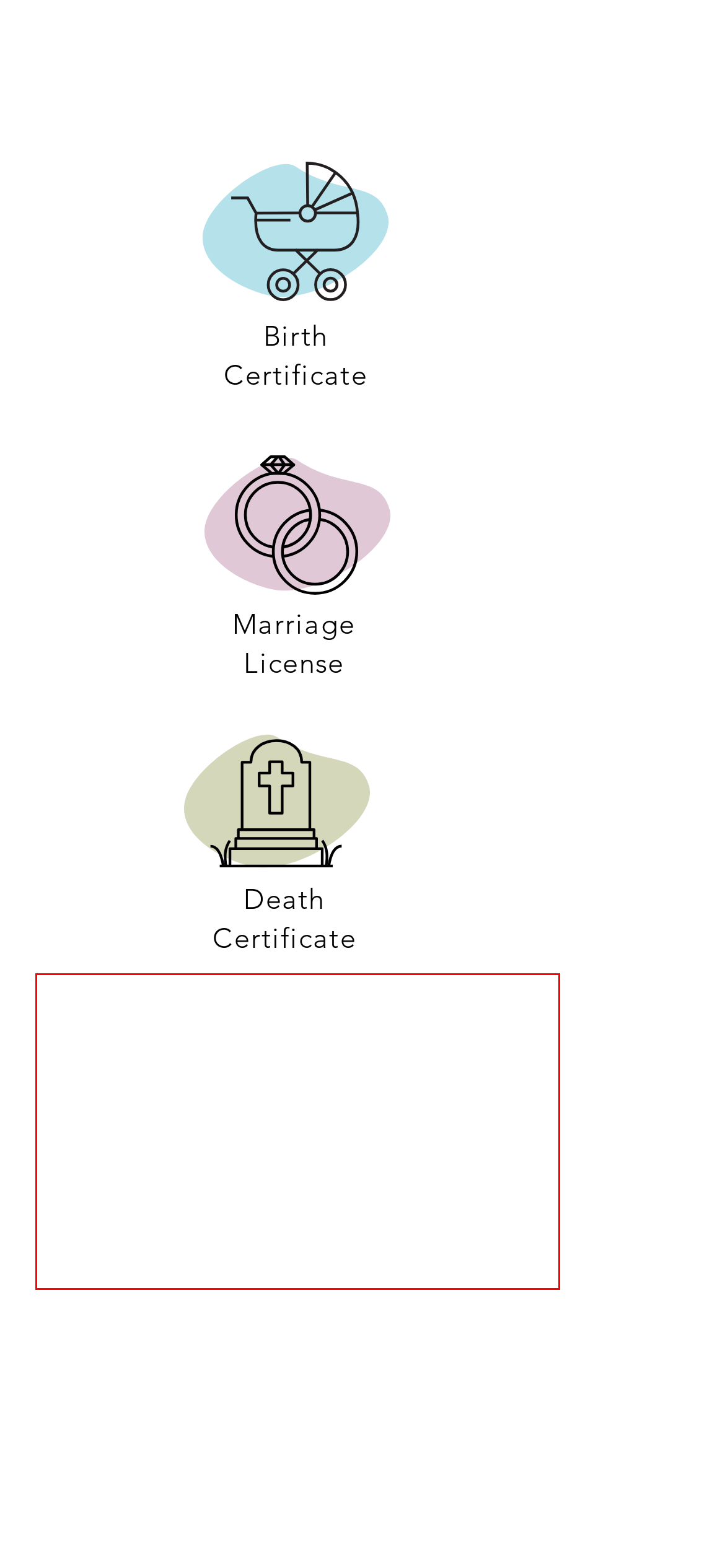You are provided with a webpage screenshot that includes a red rectangle bounding box. Extract the text content from within the bounding box using OCR.

Start with yourself and your parents and work backward in your lineage. Interview your parents, grandparents, aunts, uncles, cousins, and even family friends. You may discover that others have already completed some of the research or possess some of the documents you need.